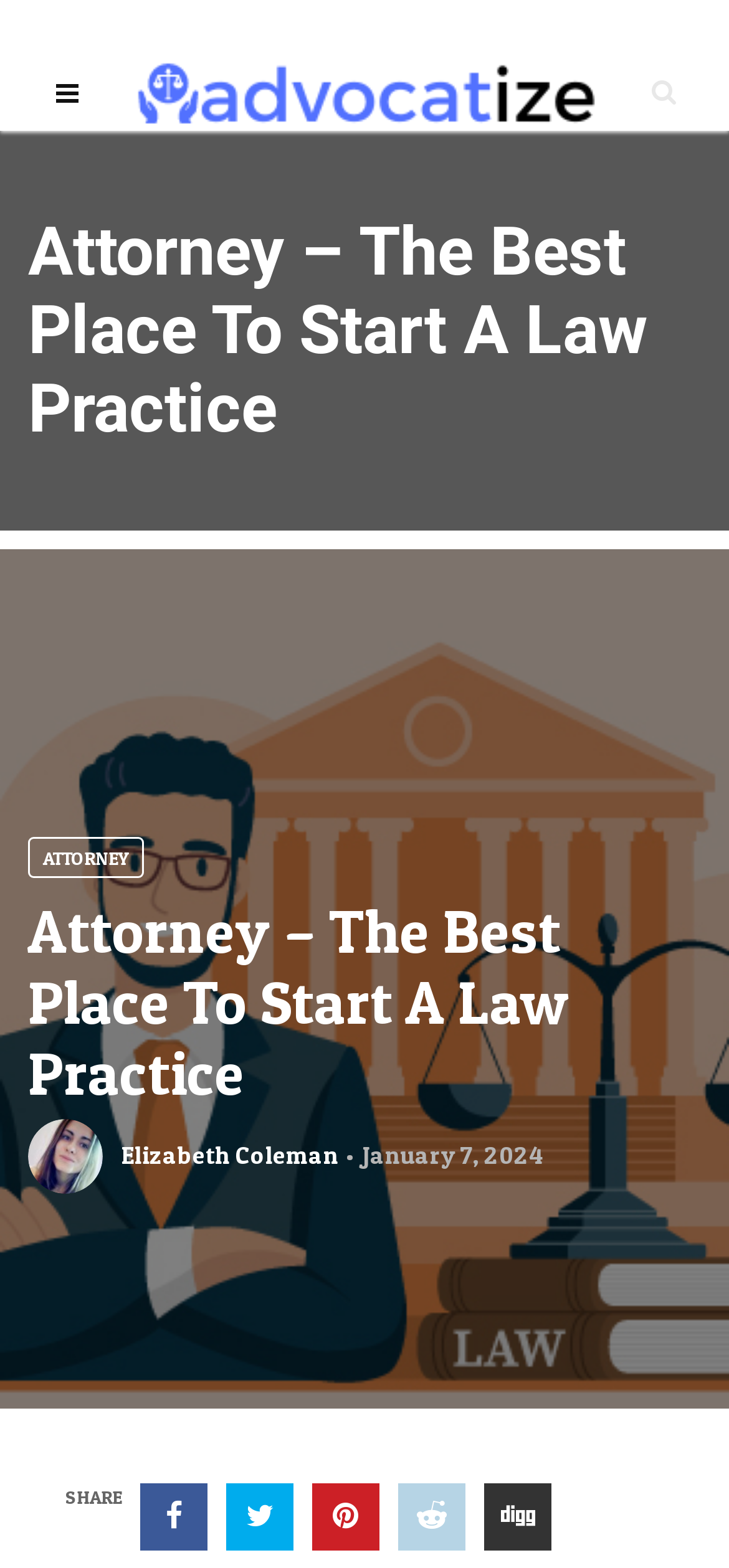What is the name of the author of the latest article?
Kindly offer a detailed explanation using the data available in the image.

I found the author's name by looking at the text 'January 7, 2024' which seems to be a date, and next to it is the text 'Elizabeth Coleman' which is likely the author's name.